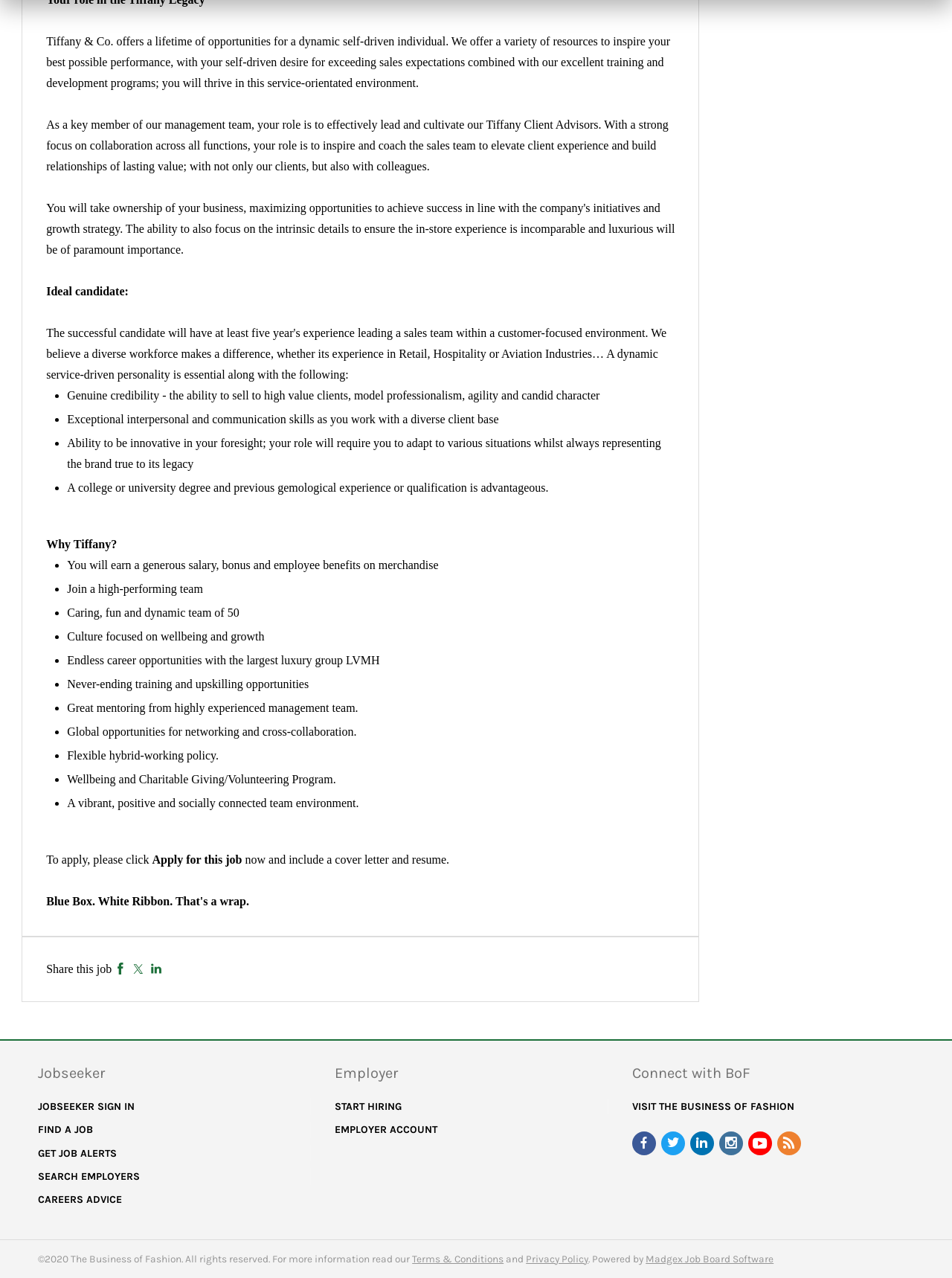Give a one-word or short phrase answer to the question: 
What is one of the ideal candidate's characteristics?

Genuine credibility